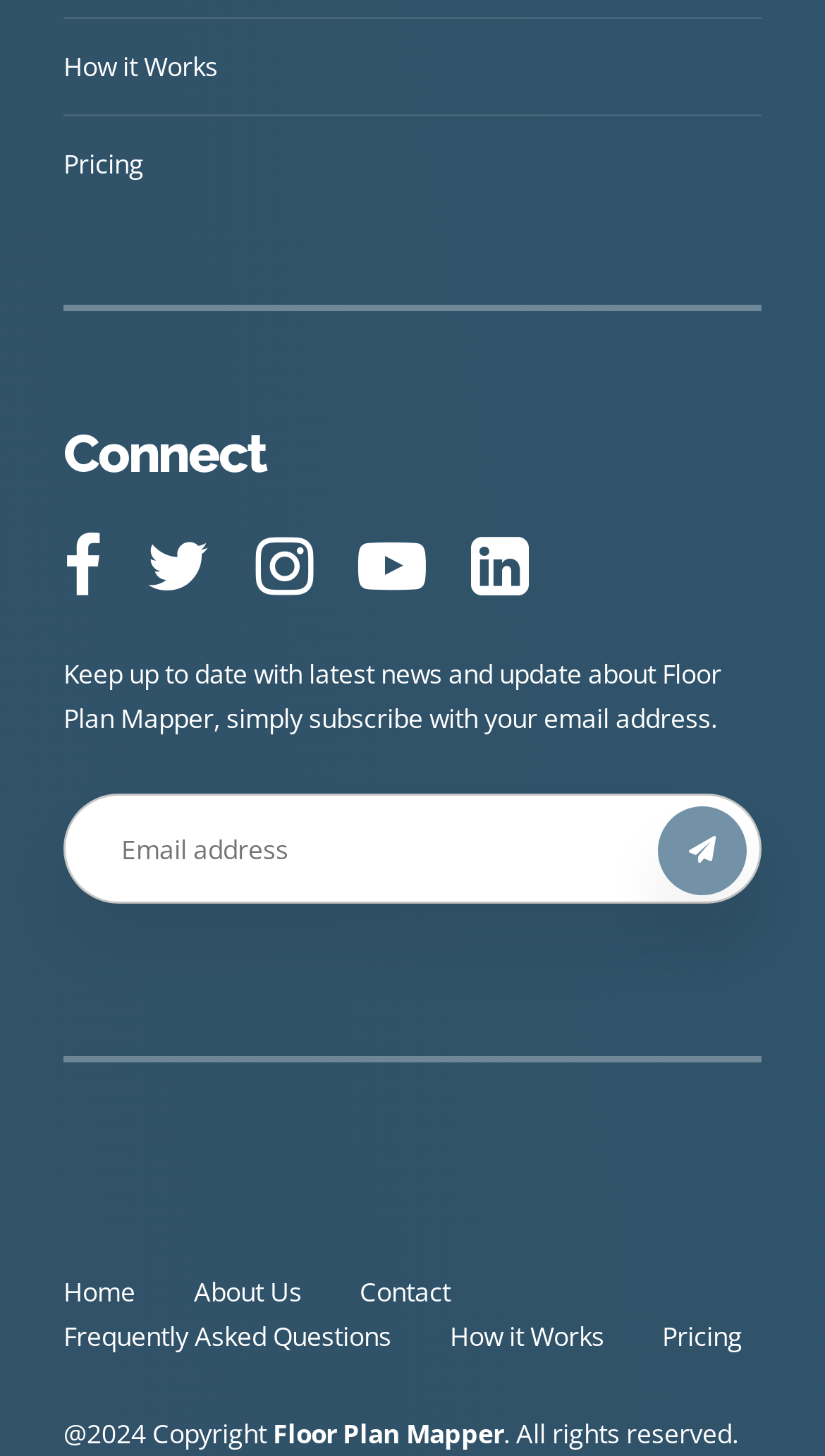Please reply to the following question with a single word or a short phrase:
How many navigation links are available on the webpage?

7